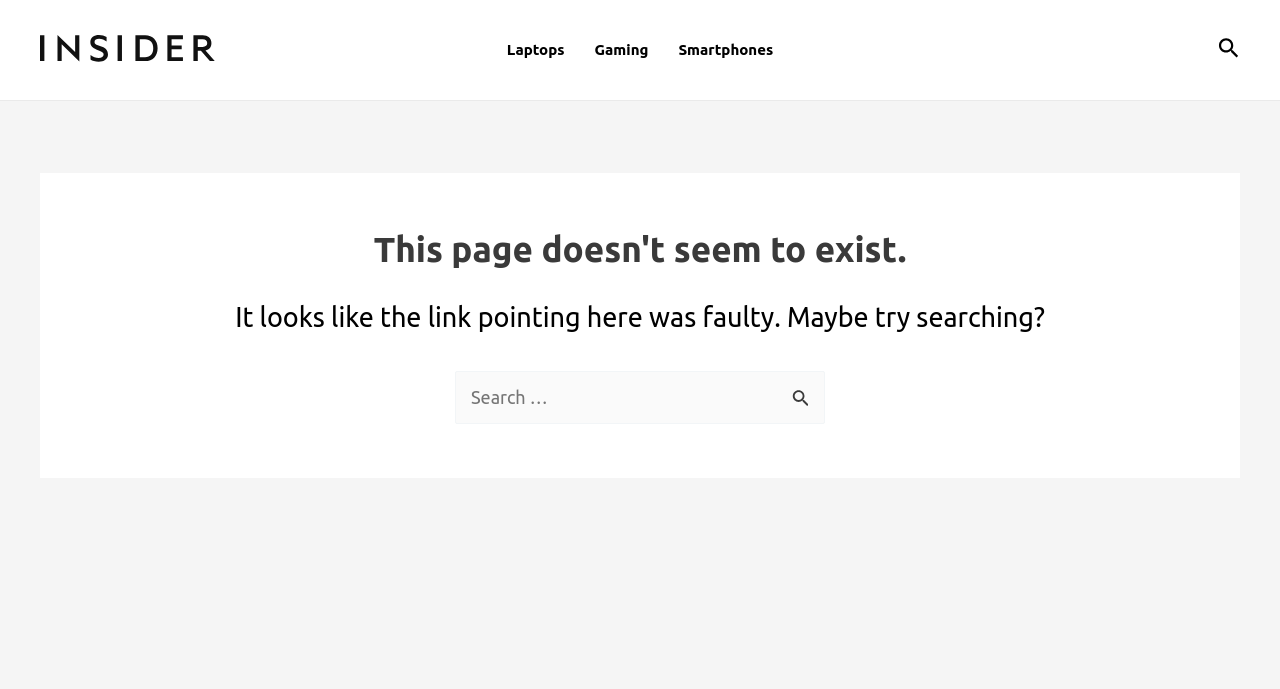Can you identify the bounding box coordinates of the clickable region needed to carry out this instruction: 'go to Tech Insidr homepage'? The coordinates should be four float numbers within the range of 0 to 1, stated as [left, top, right, bottom].

[0.031, 0.055, 0.172, 0.084]